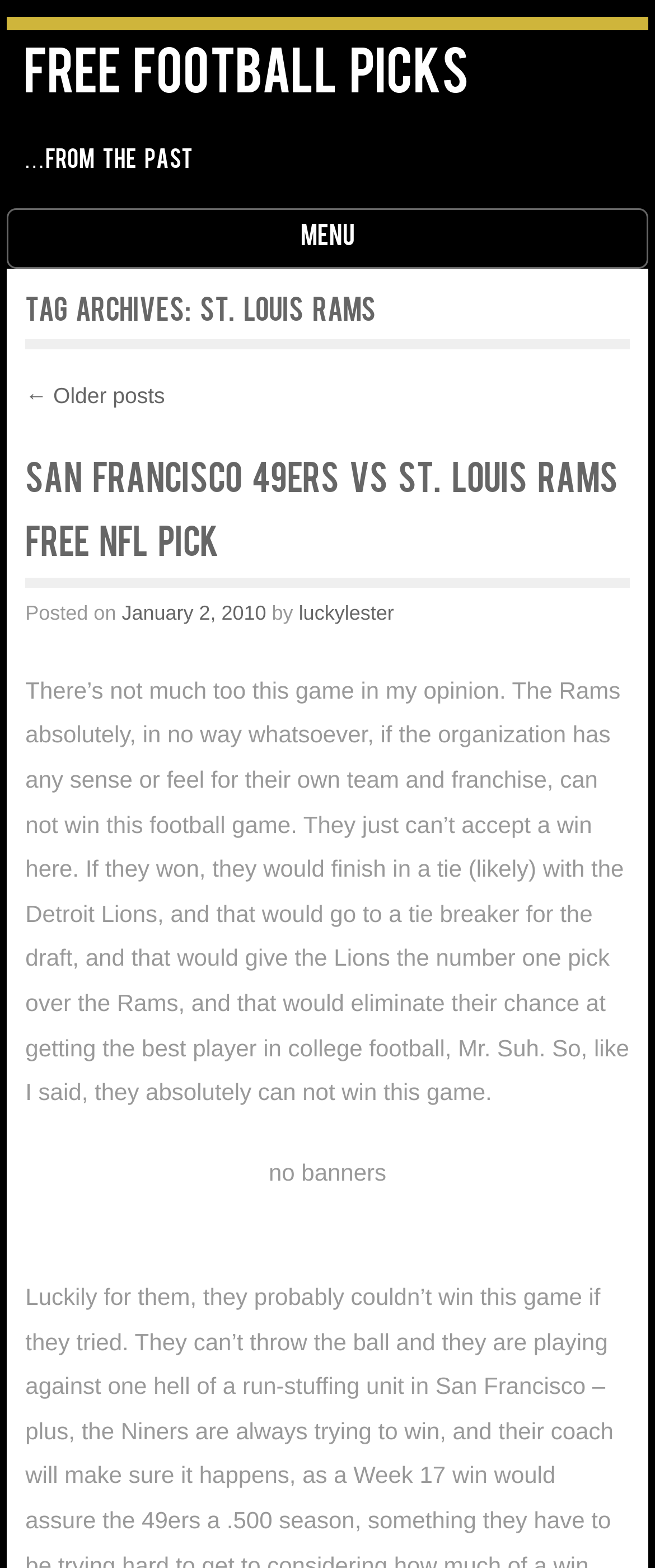Provide a brief response to the question using a single word or phrase: 
What is the date of the post 'San Francisco 49ers vs St. Louis Rams Free NFL Pick'?

January 2, 2010